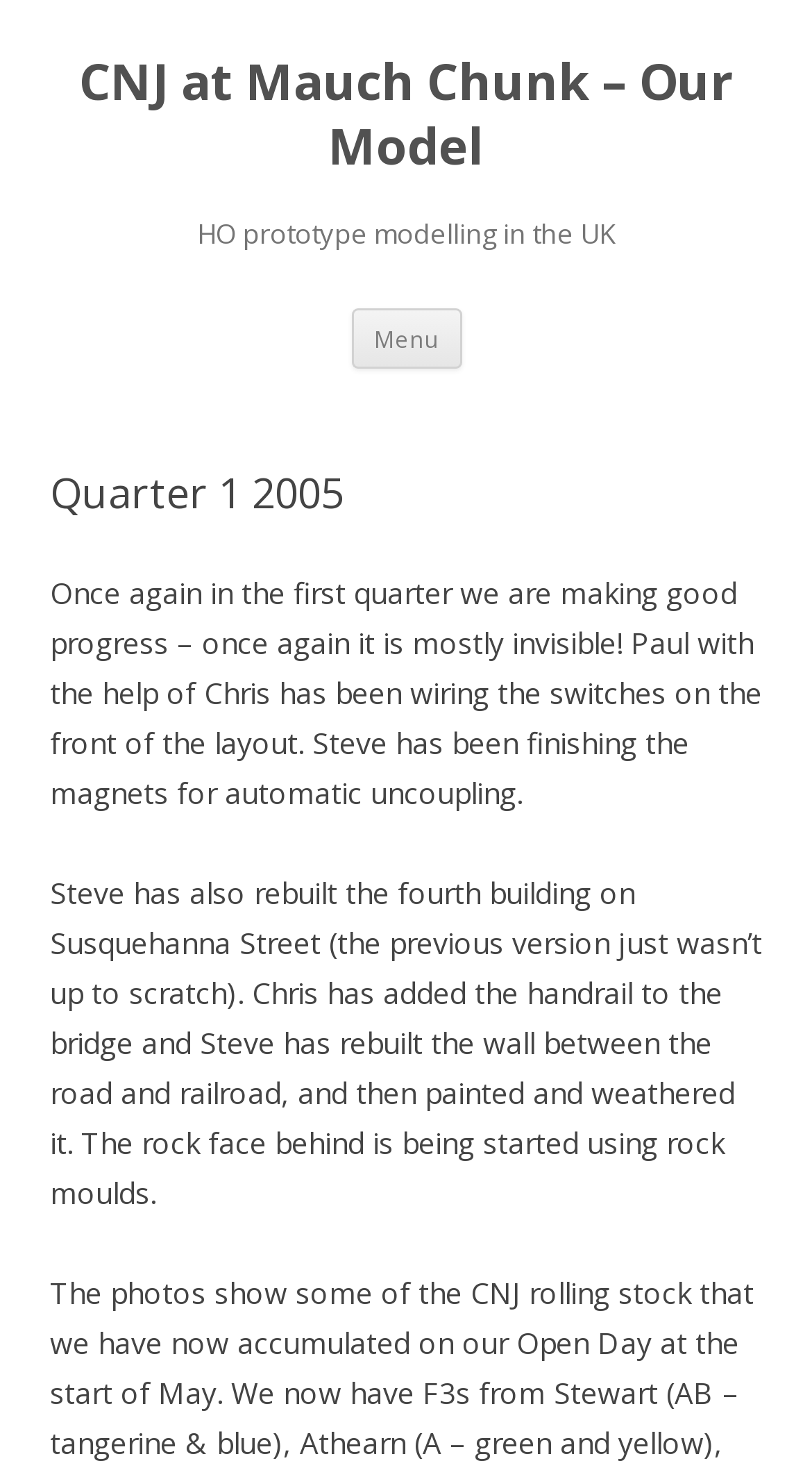What is the time period mentioned on the webpage?
Answer the question with as much detail as possible.

The heading element 'Quarter 1 2005' suggests that the webpage is discussing events or progress made during the first quarter of 2005.